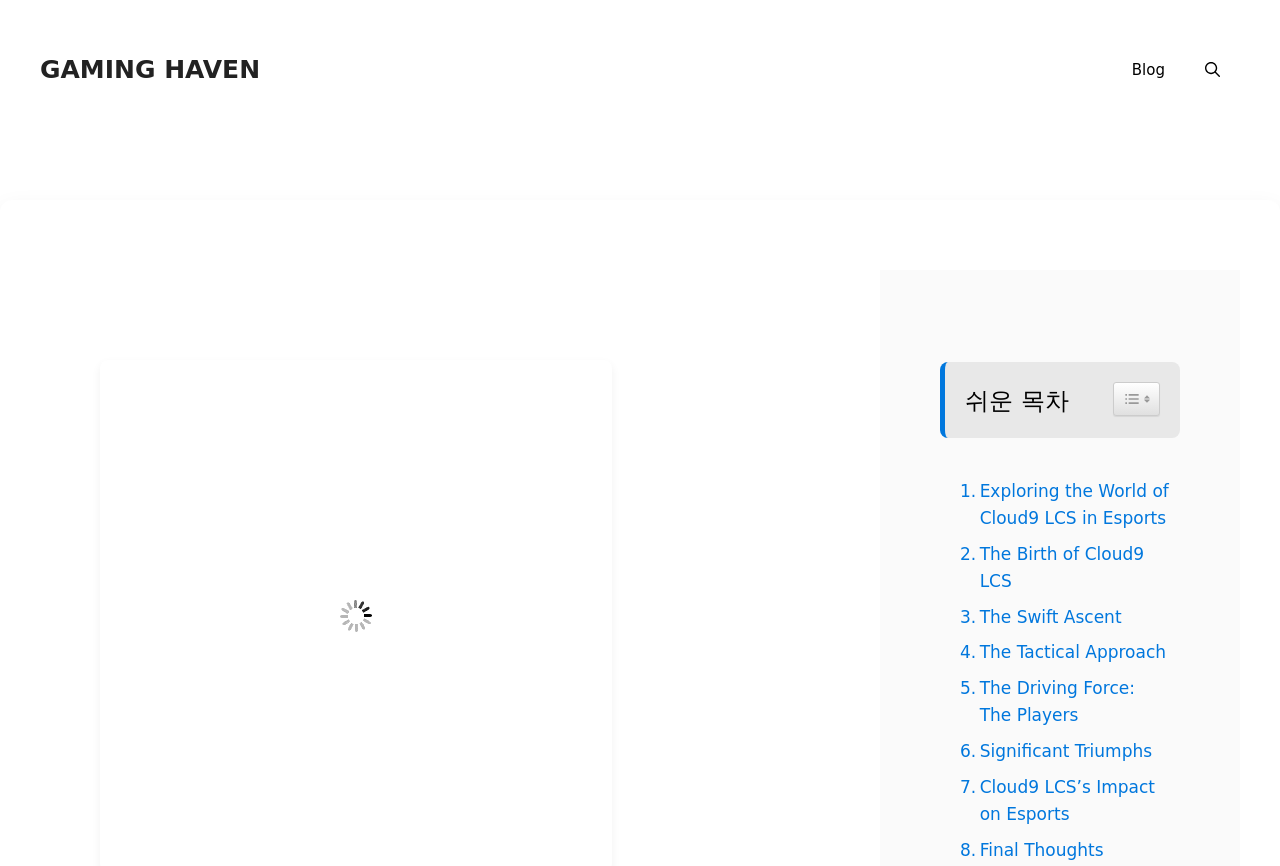Locate the bounding box coordinates of the clickable part needed for the task: "view Final Thoughts".

[0.742, 0.966, 0.862, 0.997]